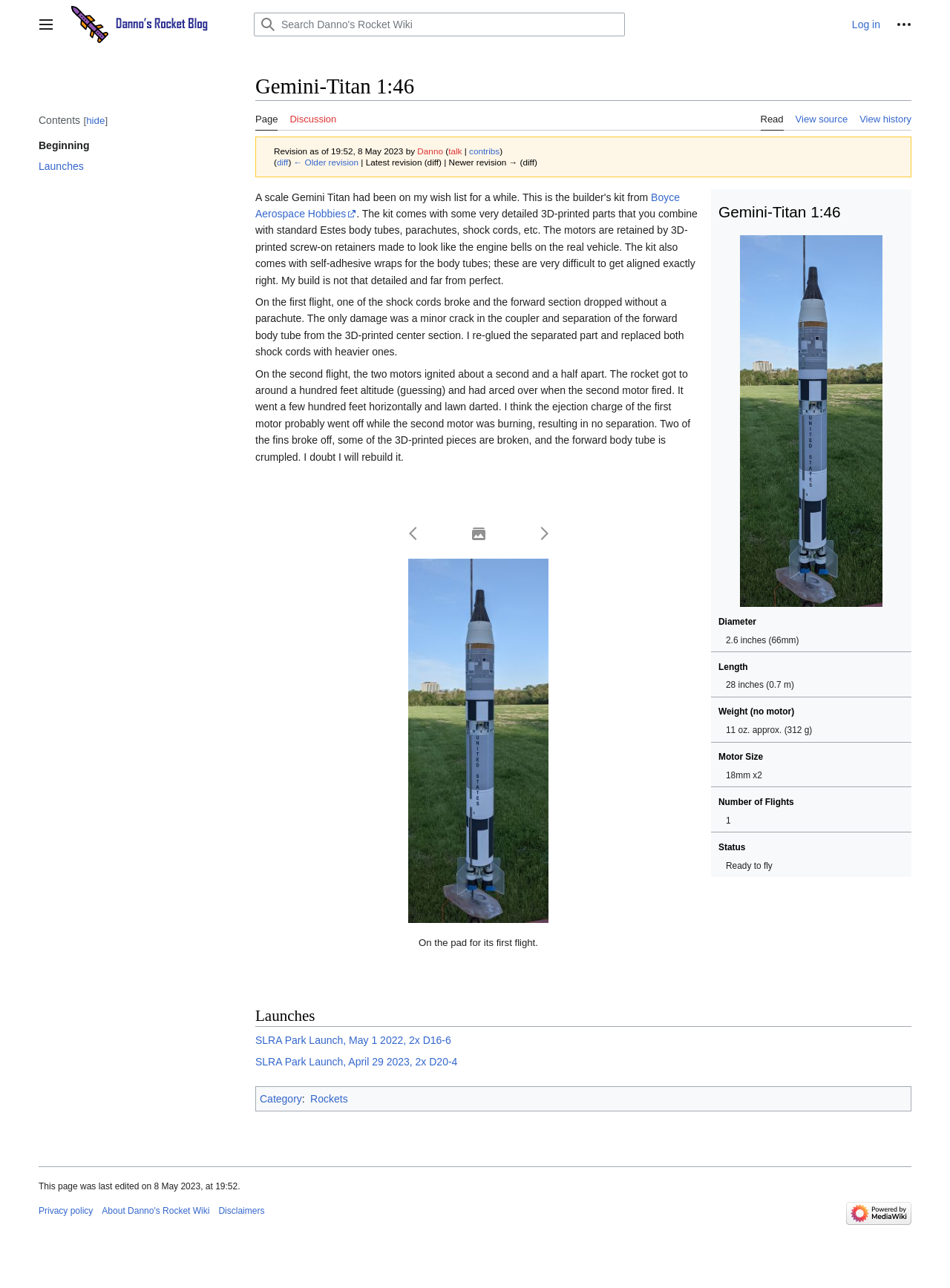Please identify the bounding box coordinates of the area that needs to be clicked to fulfill the following instruction: "Log in."

[0.897, 0.014, 0.927, 0.024]